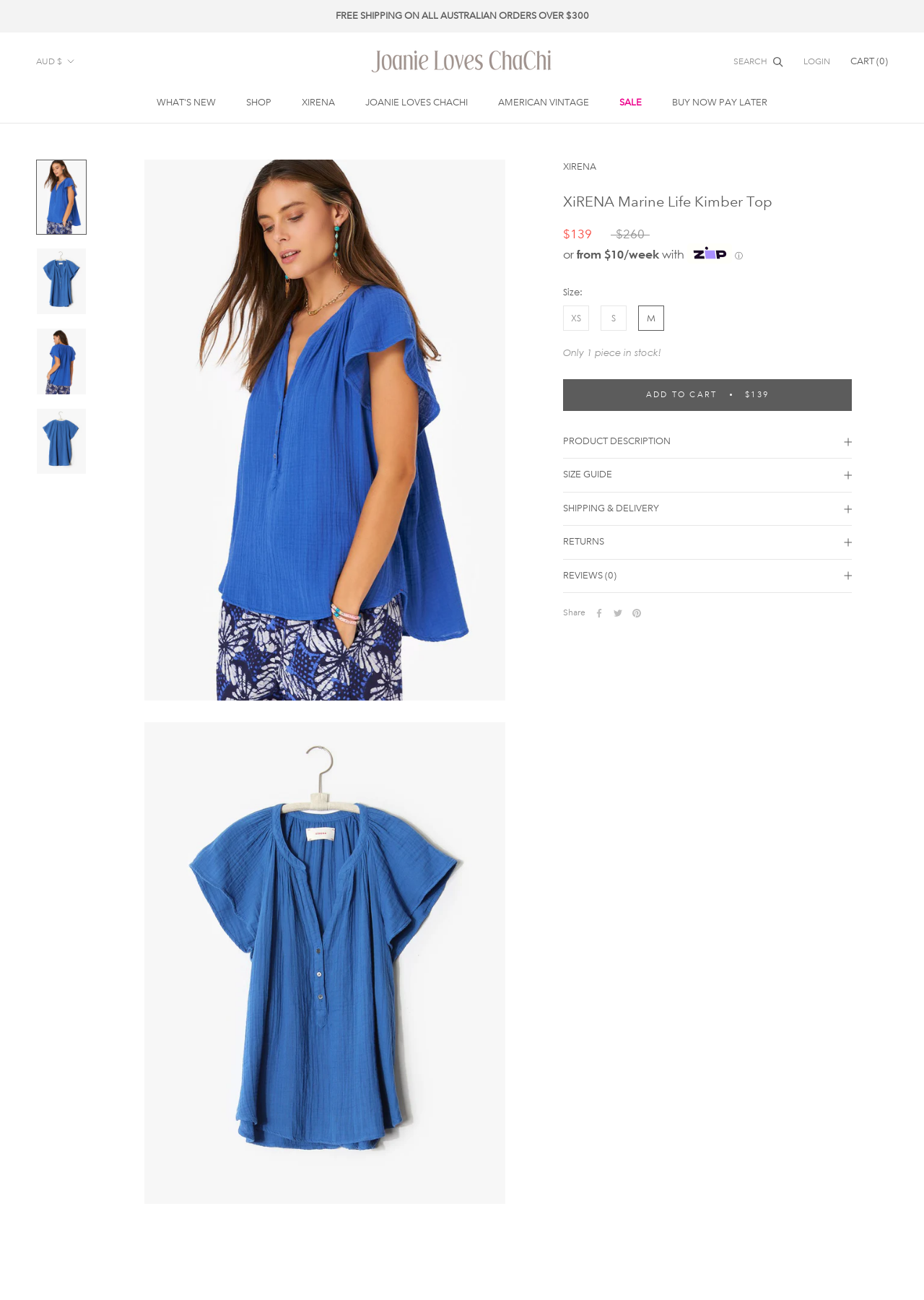Identify the bounding box coordinates for the region of the element that should be clicked to carry out the instruction: "Search for products". The bounding box coordinates should be four float numbers between 0 and 1, i.e., [left, top, right, bottom].

[0.794, 0.042, 0.83, 0.053]